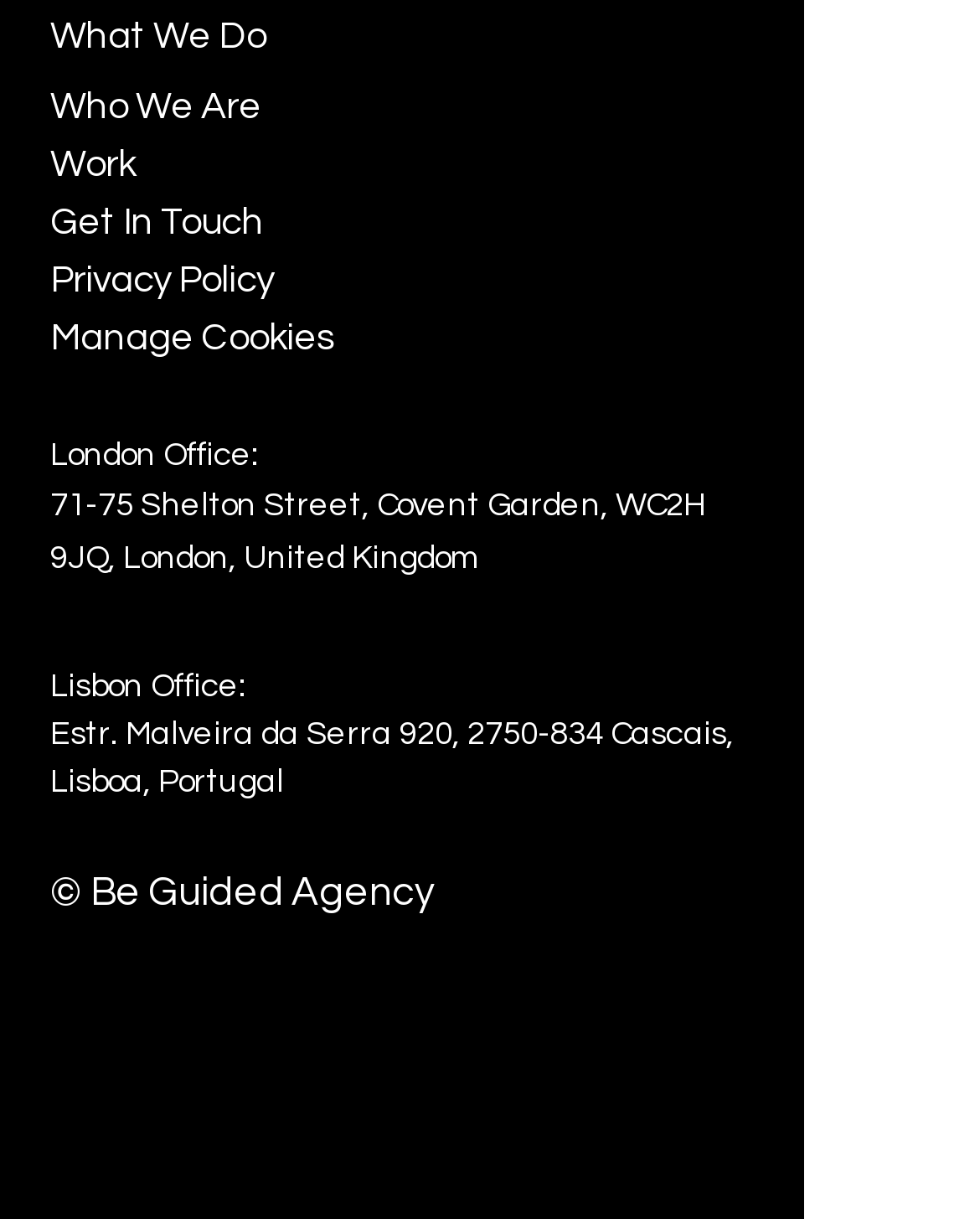Please find the bounding box coordinates of the element that must be clicked to perform the given instruction: "Get in touch with the agency". The coordinates should be four float numbers from 0 to 1, i.e., [left, top, right, bottom].

[0.051, 0.159, 0.313, 0.207]